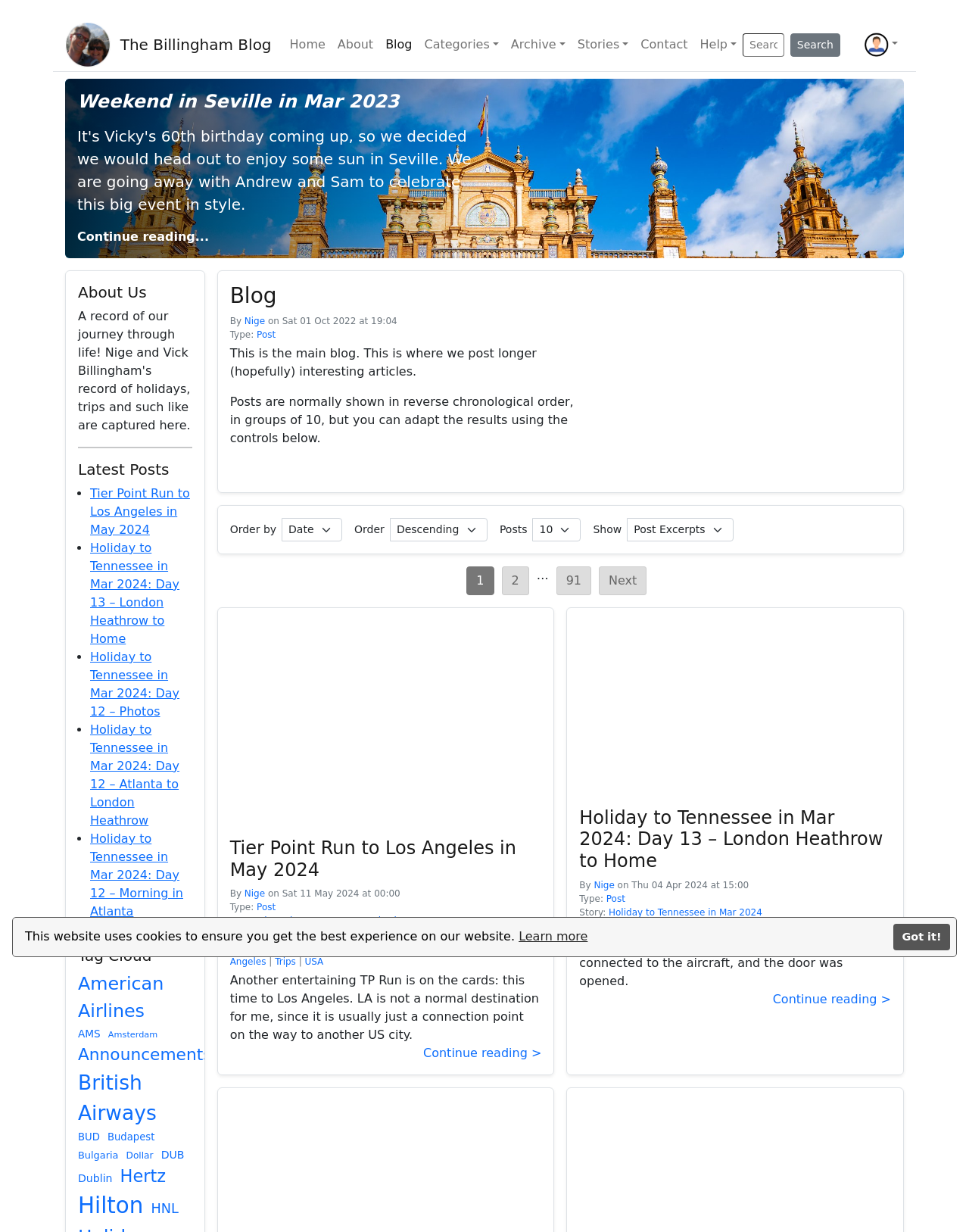Provide a one-word or short-phrase response to the question:
How many navigation links are there for posts?

4